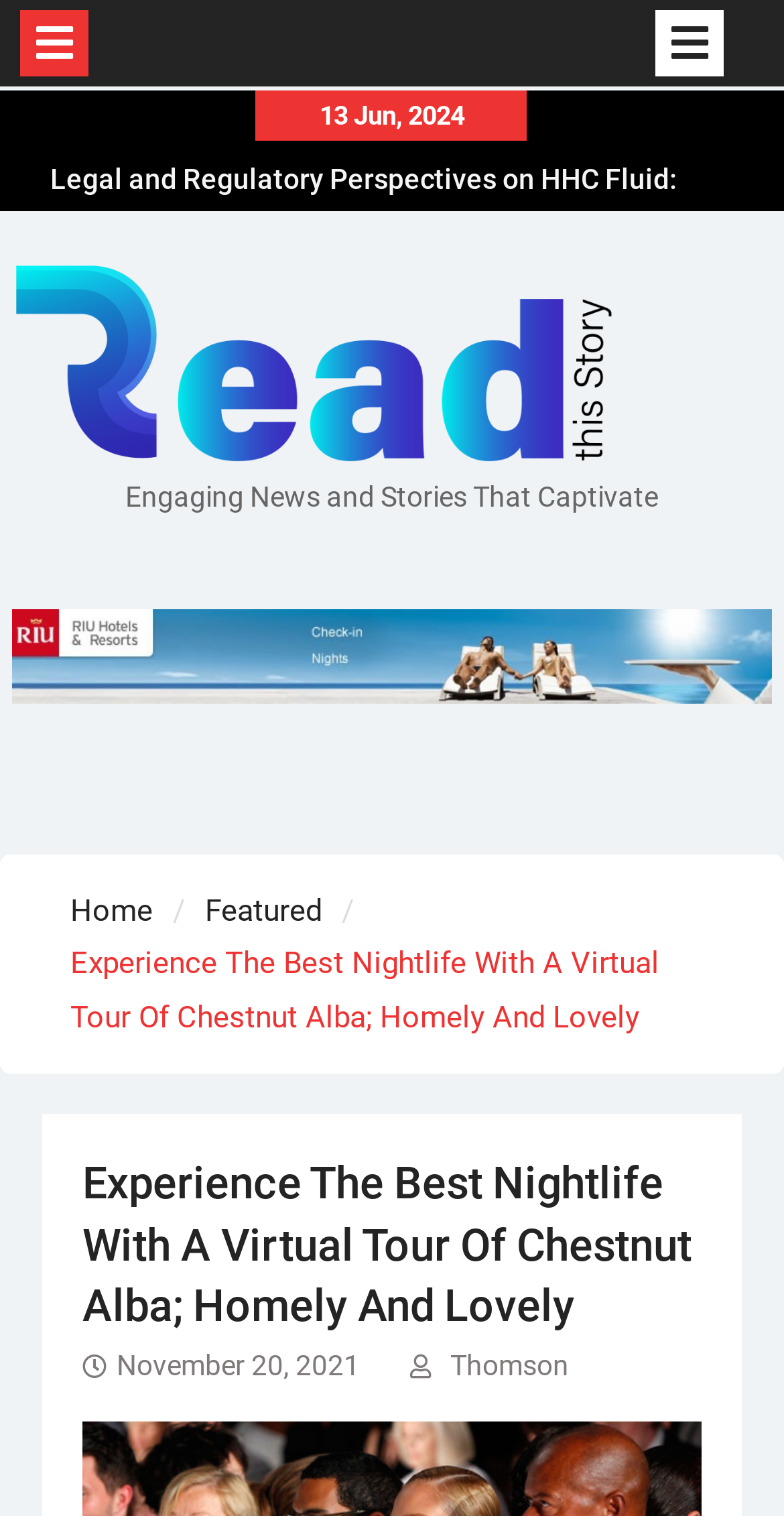How many links are present in the navigation breadcrumbs?
Please use the image to provide an in-depth answer to the question.

I analyzed the navigation breadcrumbs element and found three links: 'Home', 'Featured', and another one without text.